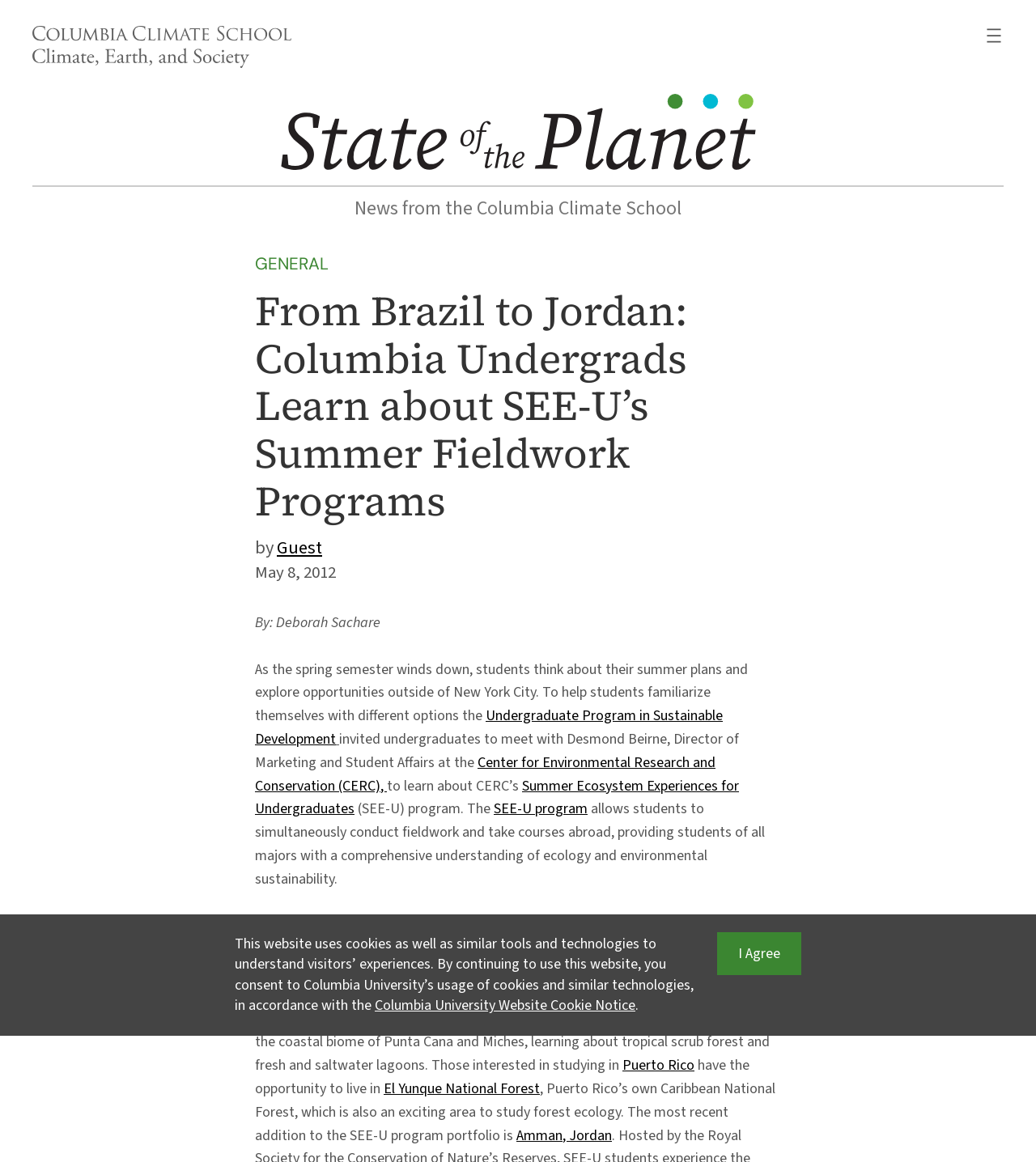Identify the bounding box coordinates of the clickable region necessary to fulfill the following instruction: "Open the menu". The bounding box coordinates should be four float numbers between 0 and 1, i.e., [left, top, right, bottom].

[0.95, 0.022, 0.969, 0.039]